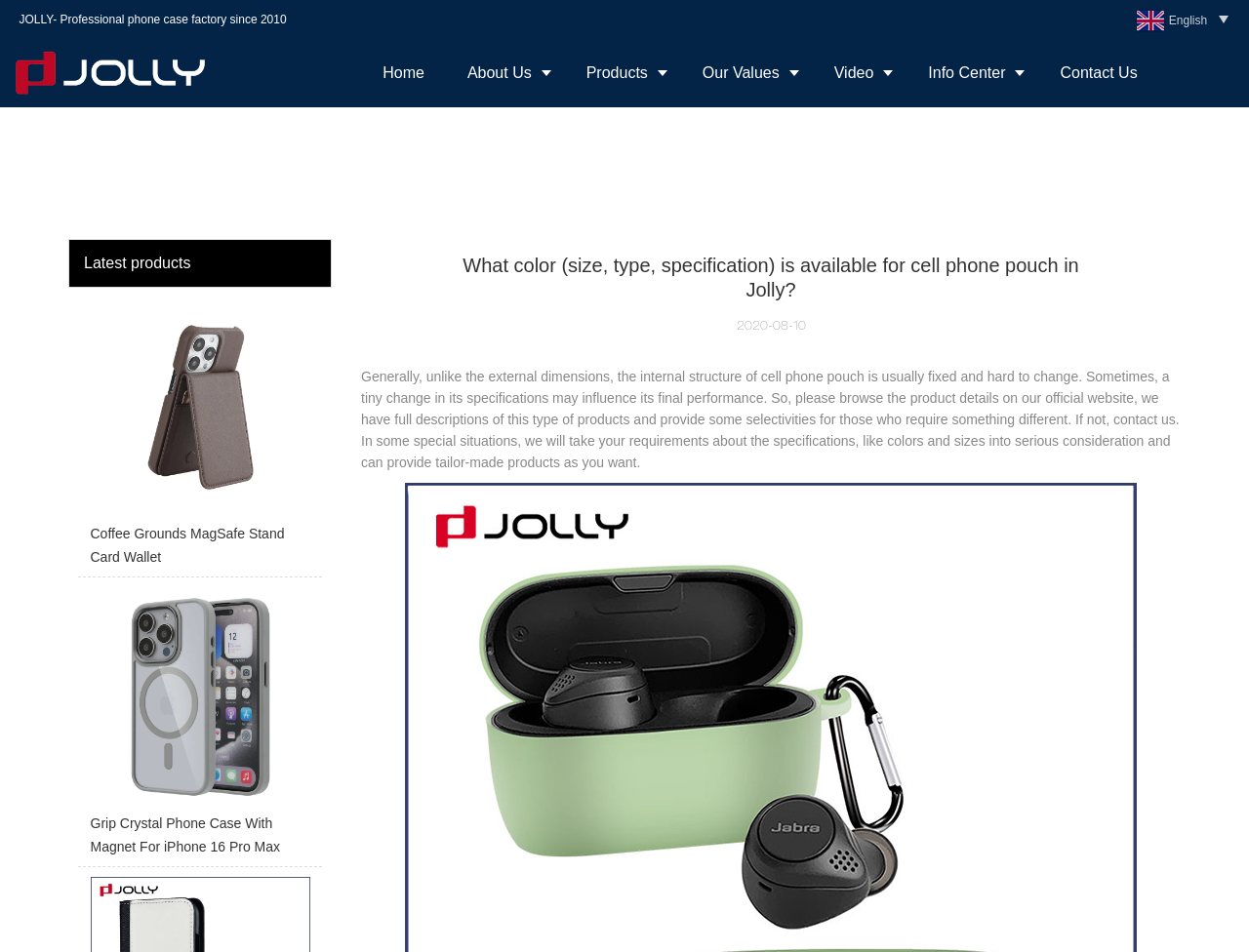Can you identify the bounding box coordinates of the clickable region needed to carry out this instruction: 'Contact Us'? The coordinates should be four float numbers within the range of 0 to 1, stated as [left, top, right, bottom].

[0.832, 0.041, 0.928, 0.113]